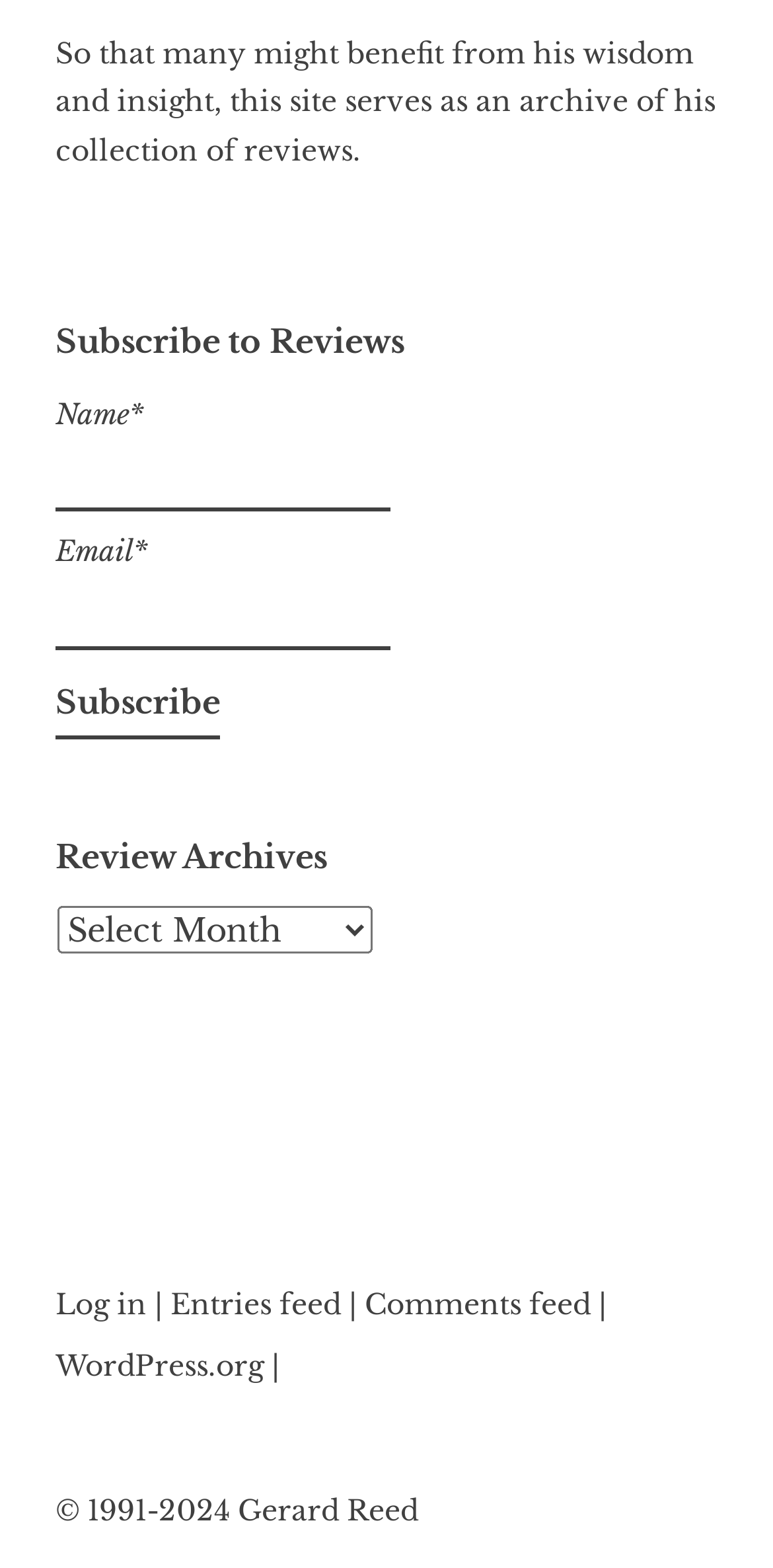Show the bounding box coordinates for the HTML element as described: "parent_node: Name* name="submit" value="Subscribe"".

[0.072, 0.425, 0.285, 0.472]